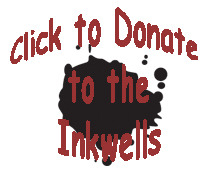Give an elaborate caption for the image.

The image features a bold, eye-catching announcement encouraging viewers to "Click to Donate to the Inkwells." The text is presented in a vibrant red font that contrasts sharply with a black inkblot graphic behind it, which adds a creative flair symbolizing the artistic nature of the Inkwell Awards. This visual invites the audience to contribute to the cause, emphasizing support for the recognition and celebration of excellence in sequential art and comics. The design is both engaging and thematic, aligning with the mission of fostering artistic talent within the community.